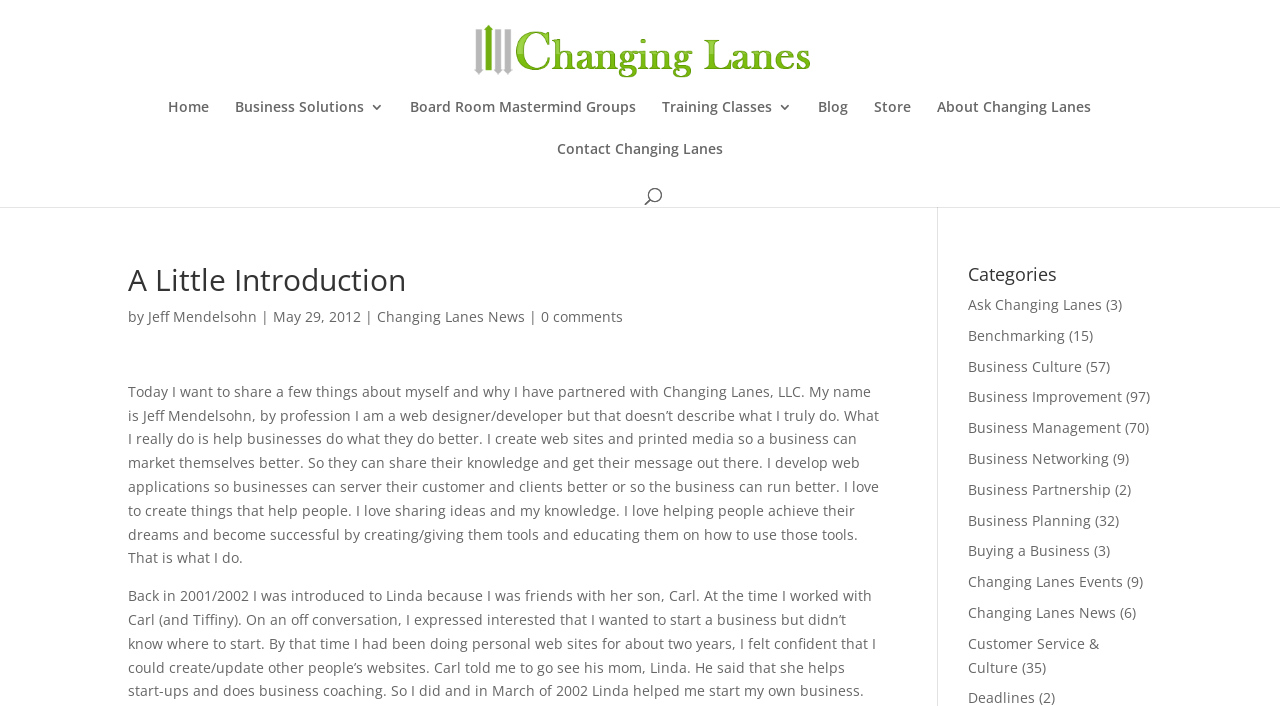What is the date of the blog post?
Please give a detailed and thorough answer to the question, covering all relevant points.

The date of the blog post can be found in the blog post section, where it says 'May 29, 2012'. This indicates that the blog post was published on this date.